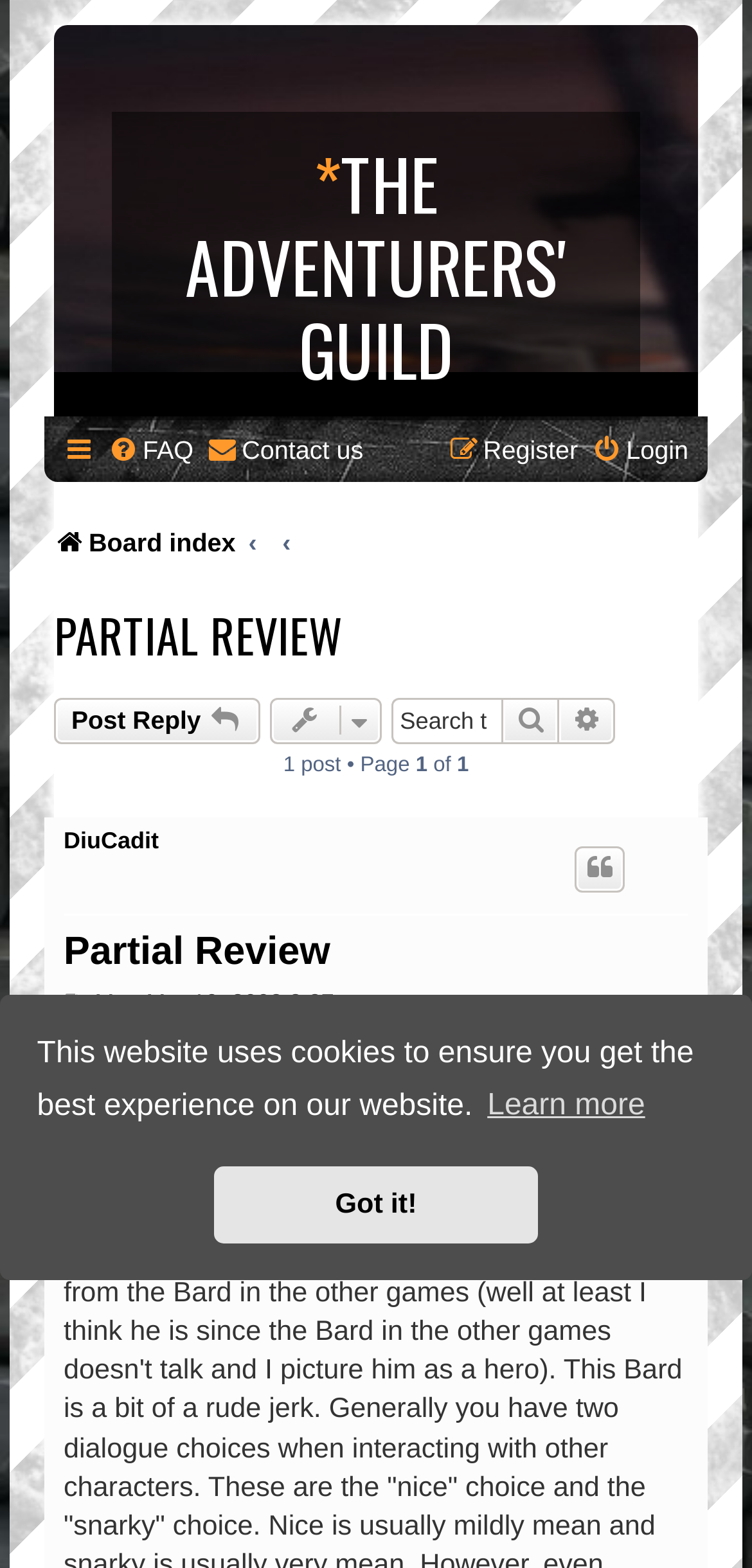How many posts are in this topic?
Look at the screenshot and provide an in-depth answer.

The answer can be found by looking at the StaticText element '1 post • Page' which indicates the number of posts in the current topic.